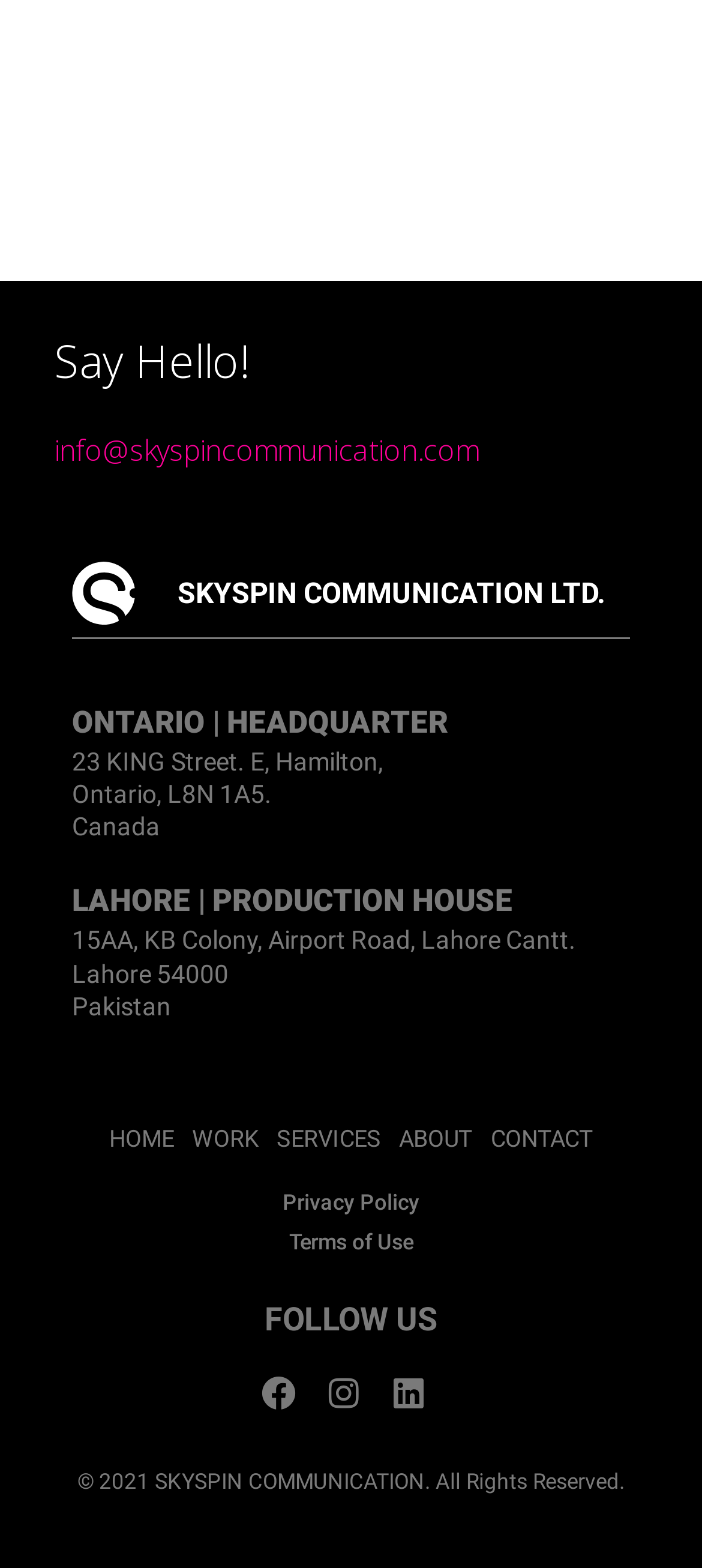What is the company name?
Ensure your answer is thorough and detailed.

The company name can be found in the StaticText element with the text 'SKYSPIN COMMUNICATION LTD.' which is located at the top of the webpage, below the 'Say Hello!' text.